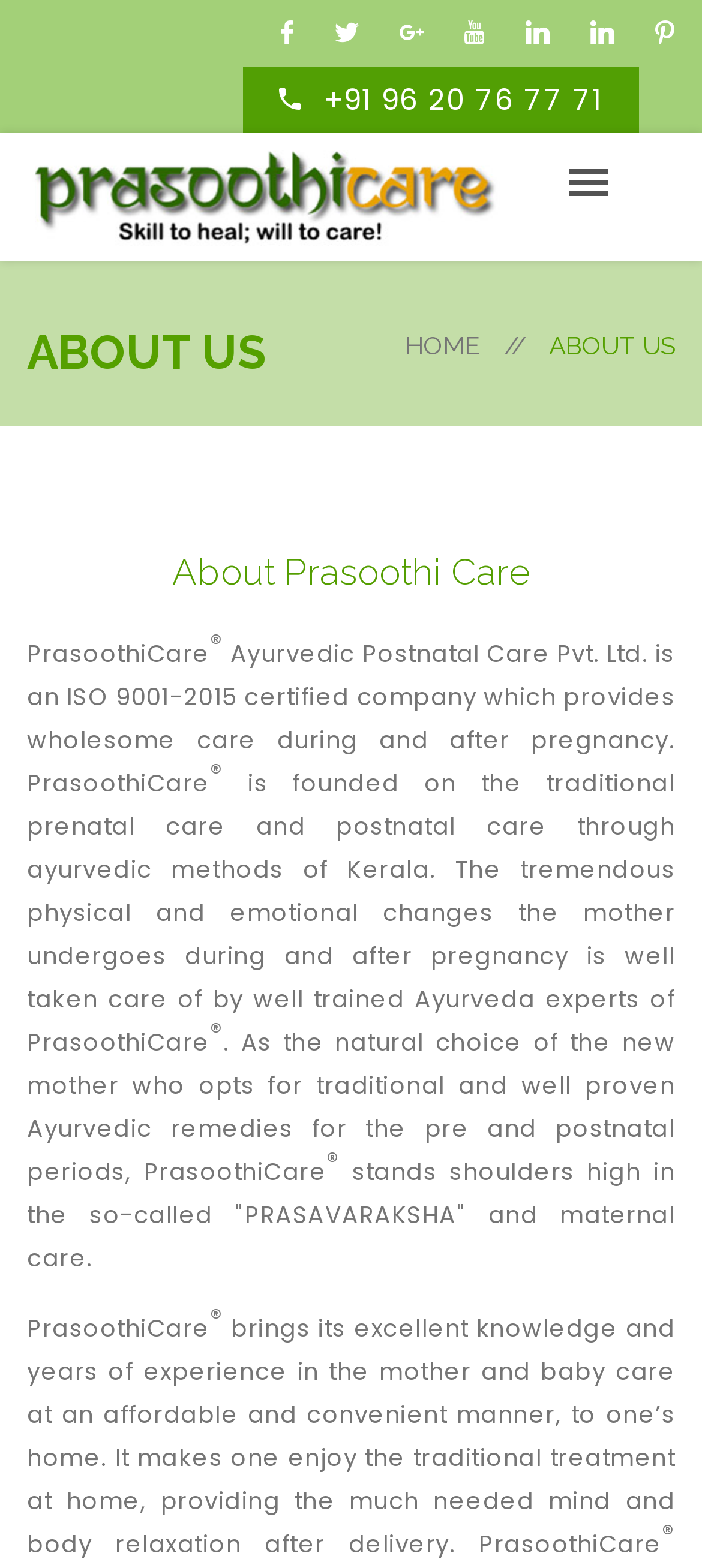Extract the bounding box coordinates for the UI element described as: "hOME //".

[0.577, 0.211, 0.749, 0.23]